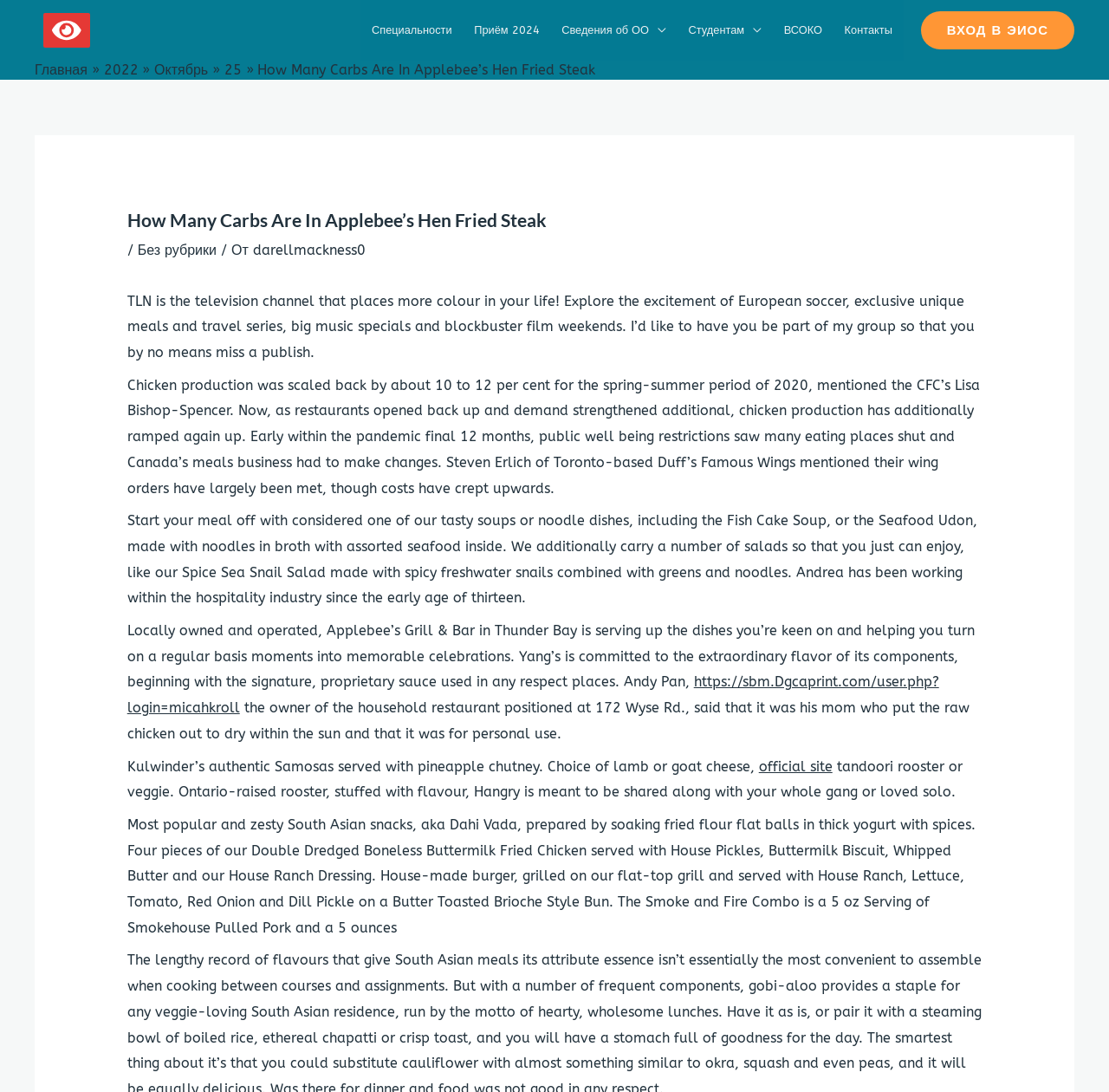Using the webpage screenshot, find the UI element described by Специальности. Provide the bounding box coordinates in the format (top-left x, top-left y, bottom-right x, bottom-right y), ensuring all values are floating point numbers between 0 and 1.

[0.325, 0.0, 0.417, 0.056]